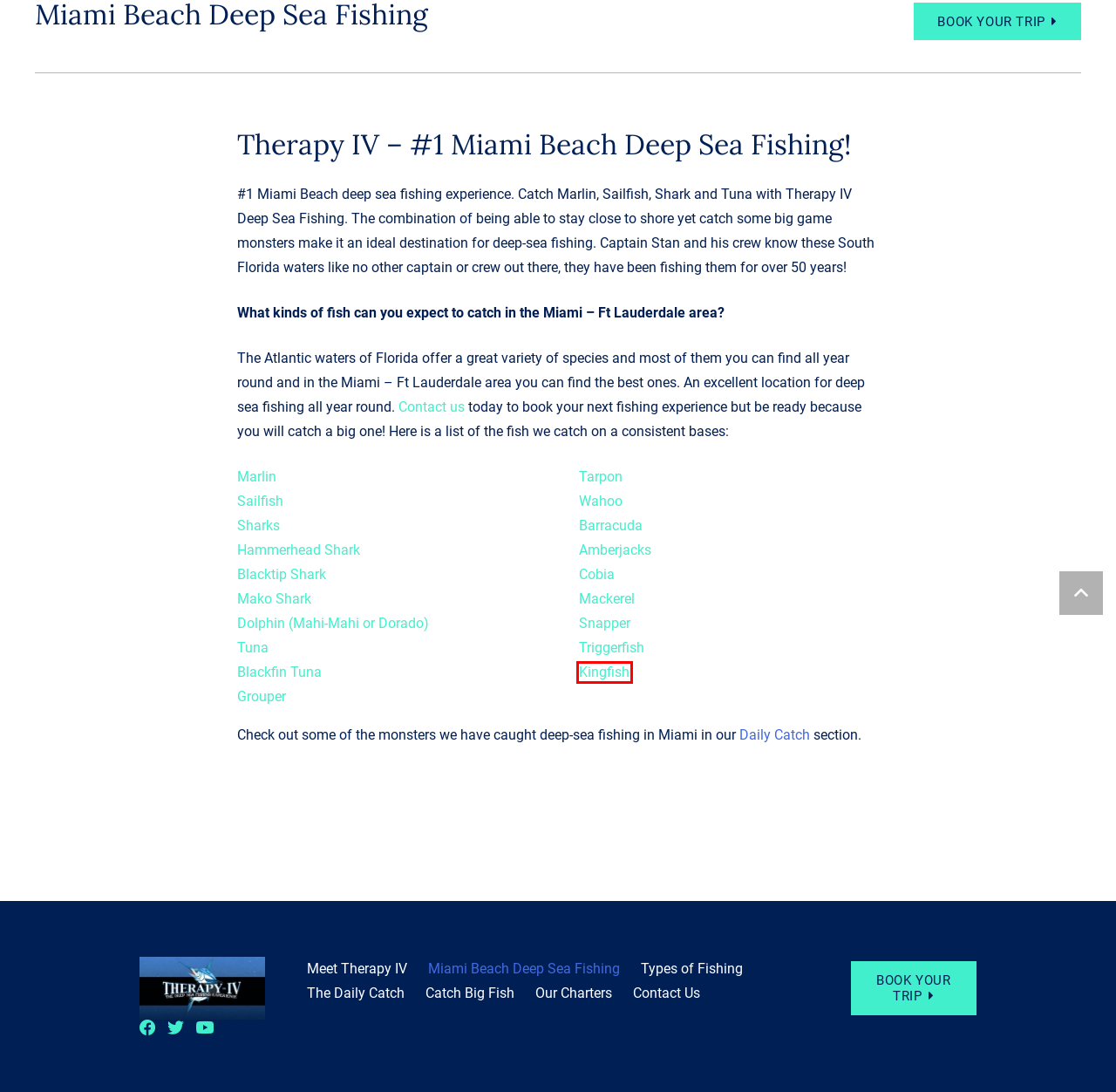Consider the screenshot of a webpage with a red bounding box and select the webpage description that best describes the new page that appears after clicking the element inside the red box. Here are the candidates:
A. Mako Sharks - Therapy-IV
B. Barracuda - Therapy-IV
C. Blackfin Tuna - Therapy-IV
D. Grouper Fishing - Therapy-IV
E. Tarpon Fishing - Therapy-IV
F. Cobia - Therapy-IV
G. Kingfish - Therapy-IV
H. Blacktip Sharks - Therapy-IV

G